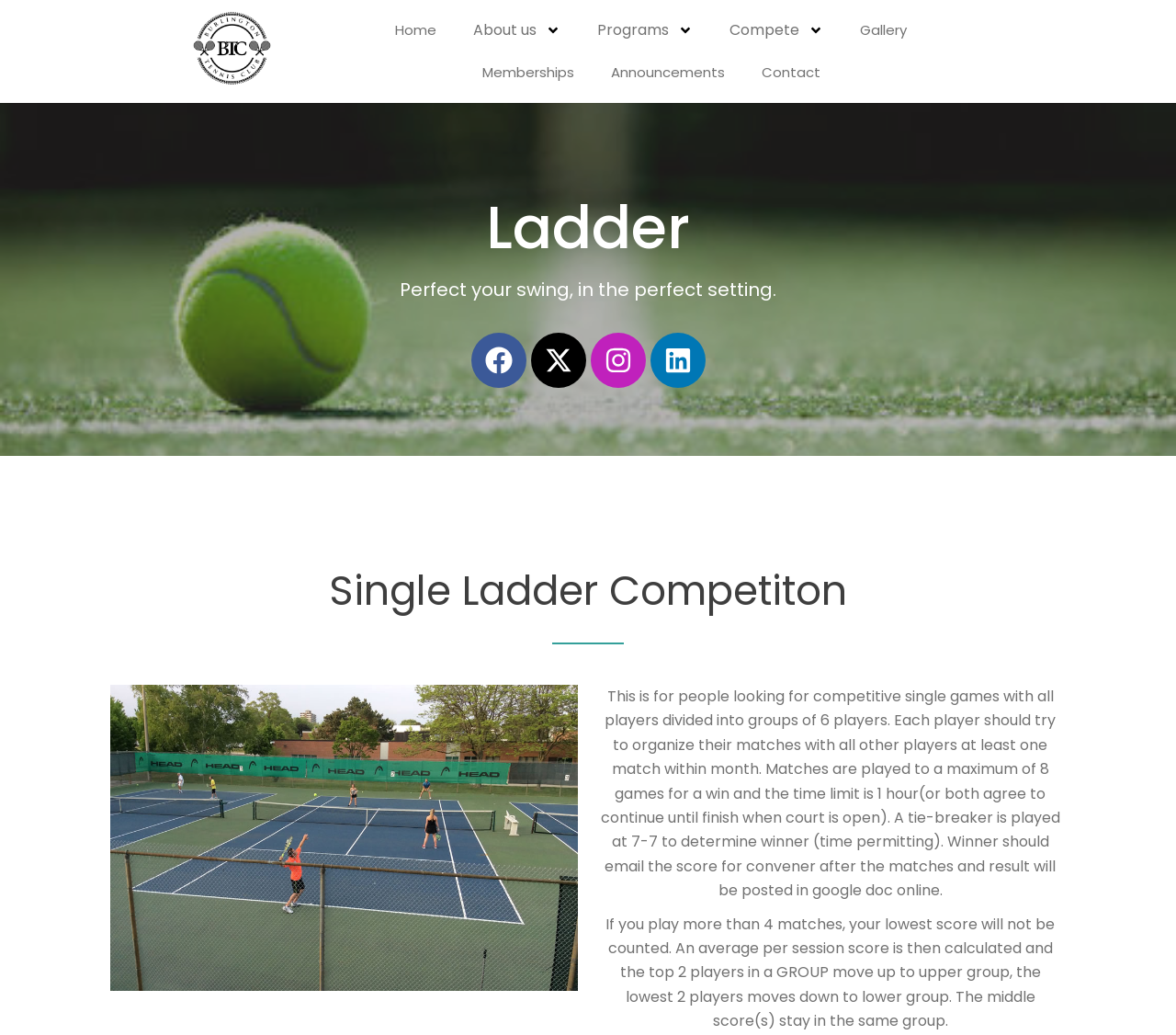What is the name of the tennis club?
We need a detailed and meticulous answer to the question.

Based on the webpage, I can see that the root element is 'Ladder – Burlington Tennis Club', which suggests that the webpage is about a tennis club called Burlington Tennis Club.